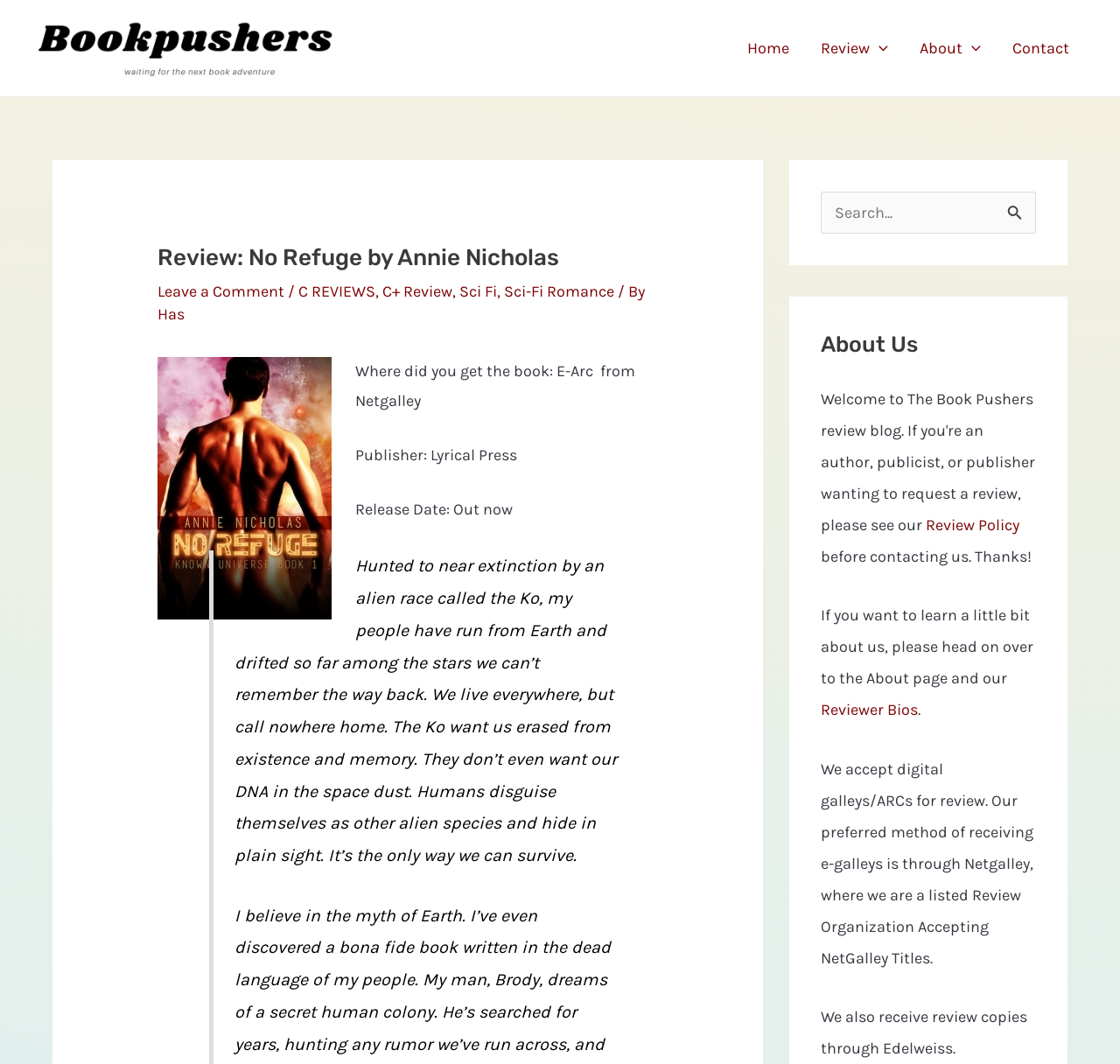Please give a concise answer to this question using a single word or phrase: 
What is the name of the website?

The Book Pushers